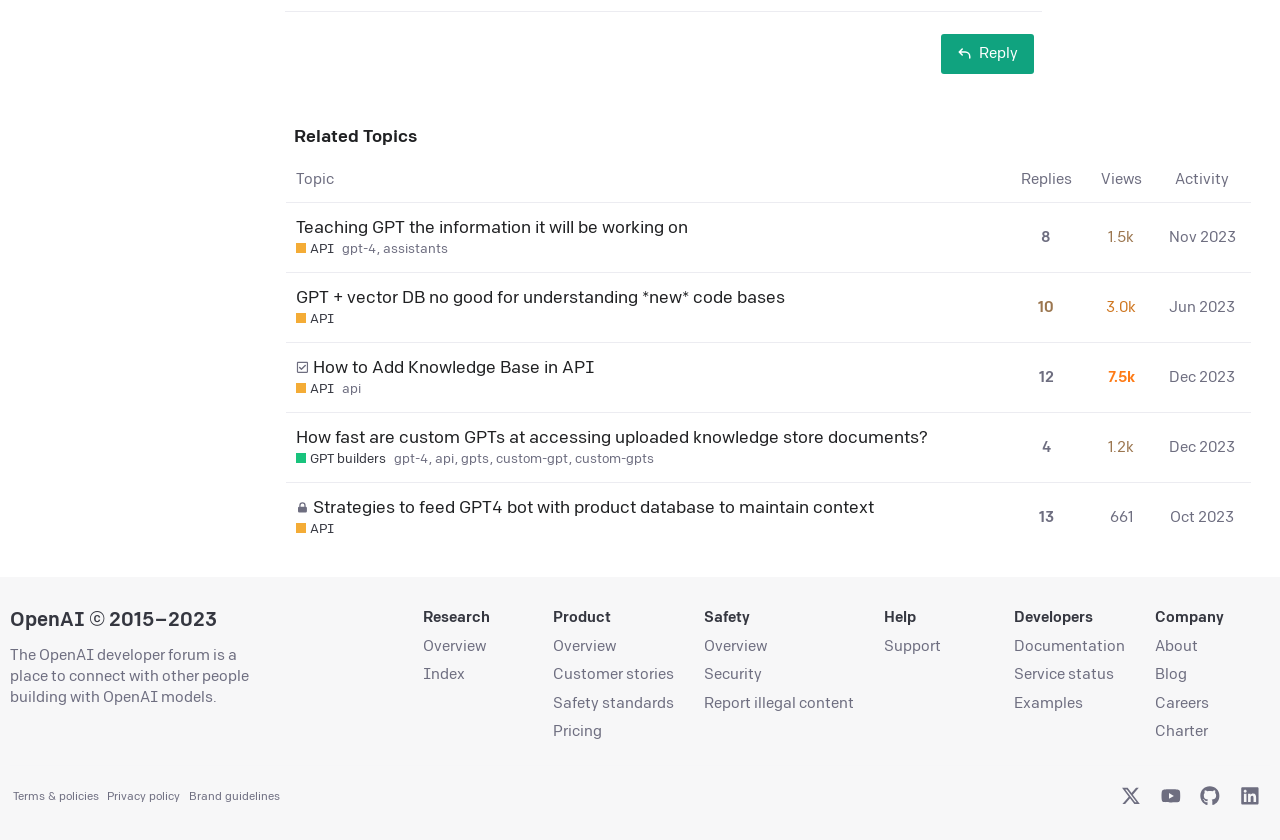Determine the bounding box coordinates of the area to click in order to meet this instruction: "View topic 'Teaching GPT the information it will be working on'".

[0.223, 0.256, 0.788, 0.324]